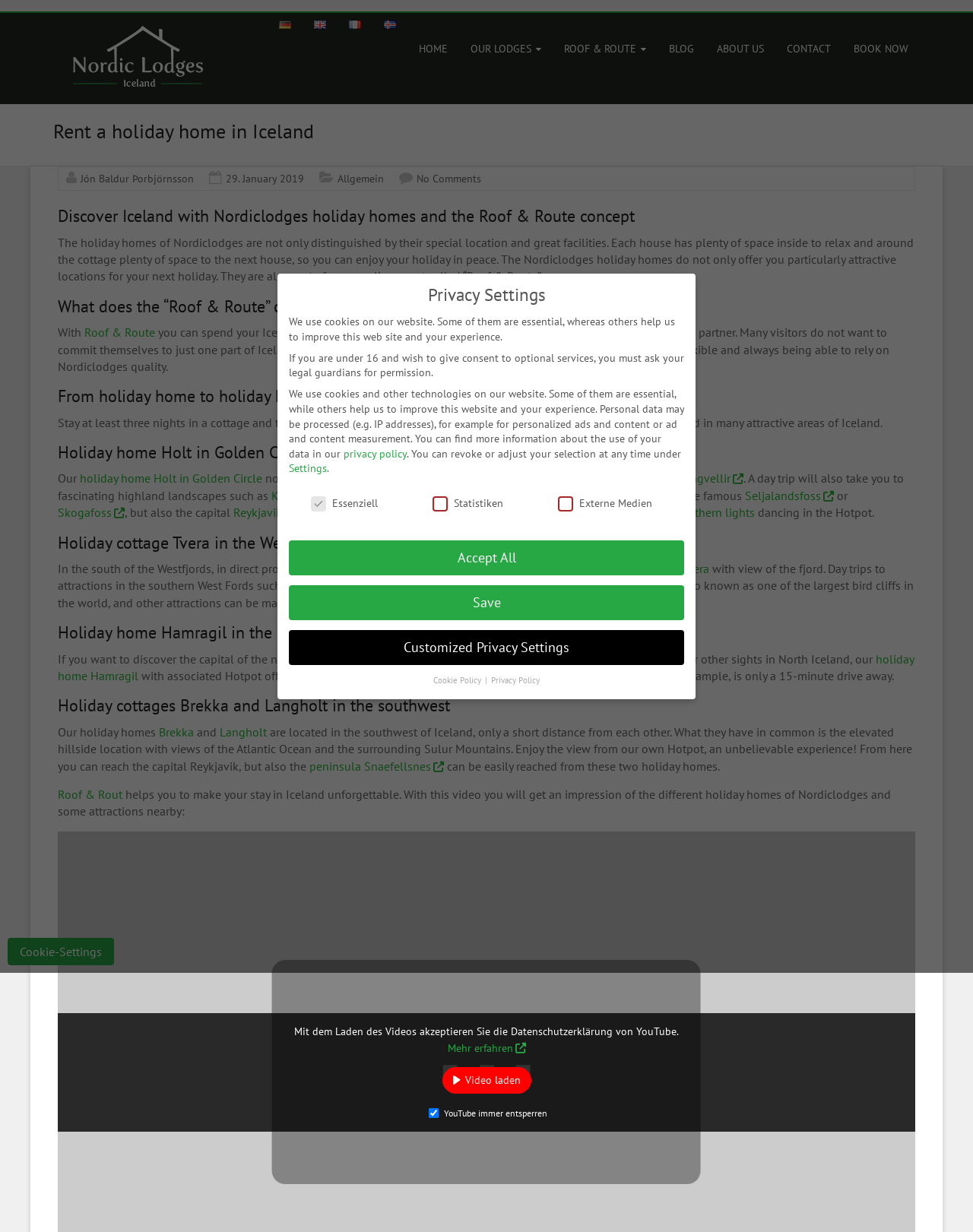Determine the bounding box coordinates for the area that needs to be clicked to fulfill this task: "Read more about the 'Roof & Route' concept". The coordinates must be given as four float numbers between 0 and 1, i.e., [left, top, right, bottom].

[0.087, 0.264, 0.159, 0.276]